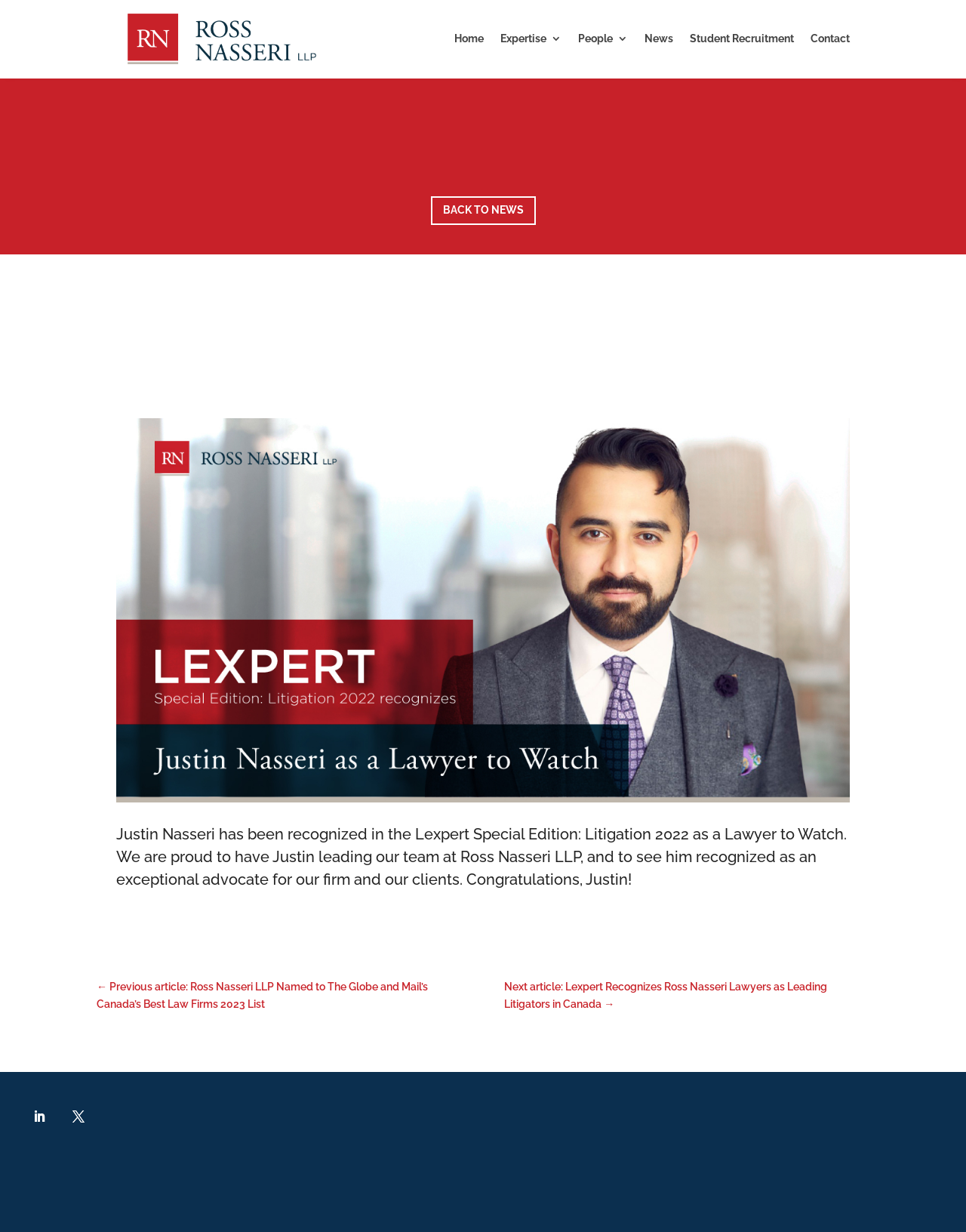Find the bounding box coordinates of the element you need to click on to perform this action: 'Click the Home link'. The coordinates should be represented by four float values between 0 and 1, in the format [left, top, right, bottom].

[0.471, 0.007, 0.501, 0.057]